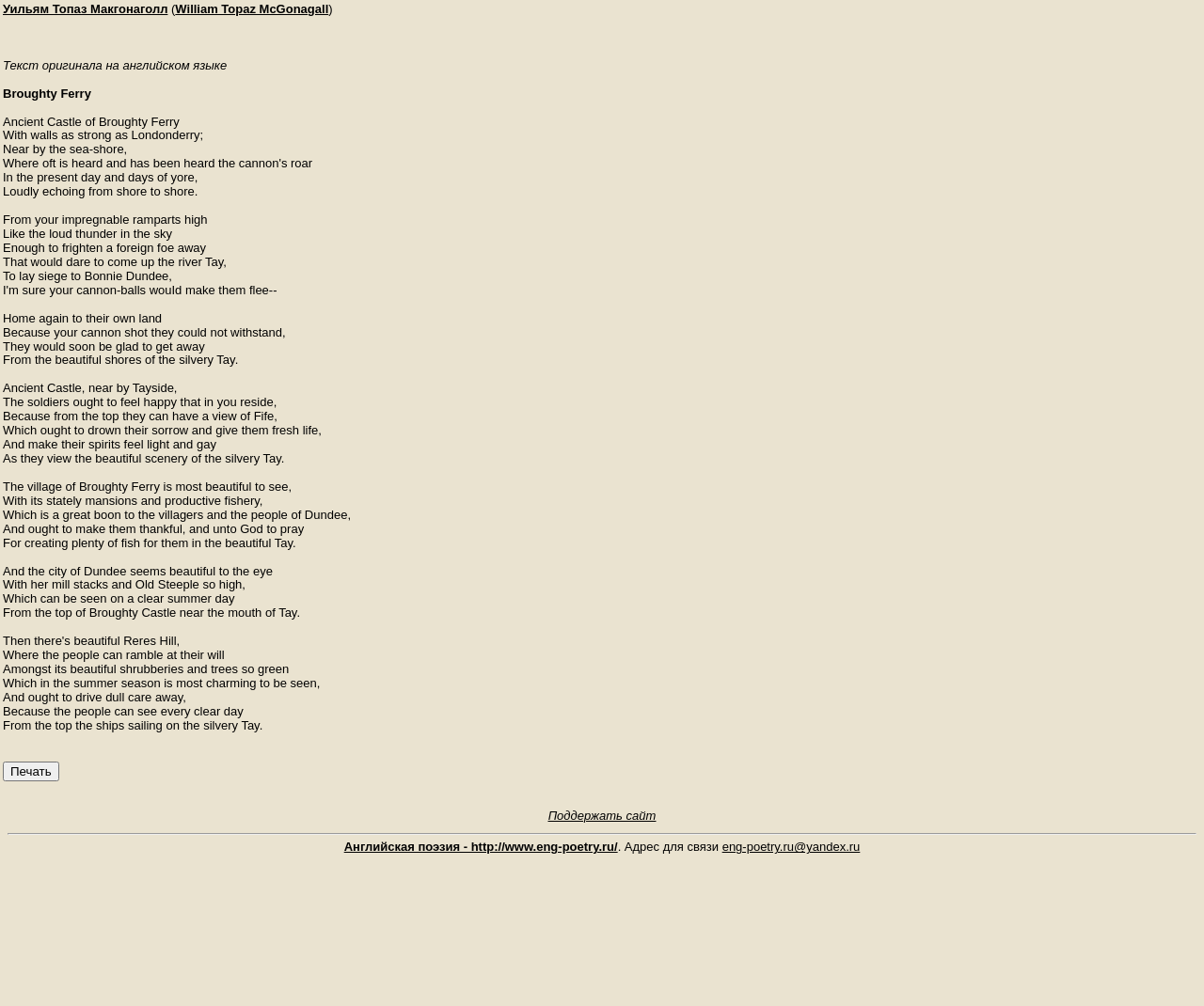Identify the bounding box of the HTML element described here: "Уильям Топаз Макгонаголл". Provide the coordinates as four float numbers between 0 and 1: [left, top, right, bottom].

[0.002, 0.002, 0.139, 0.016]